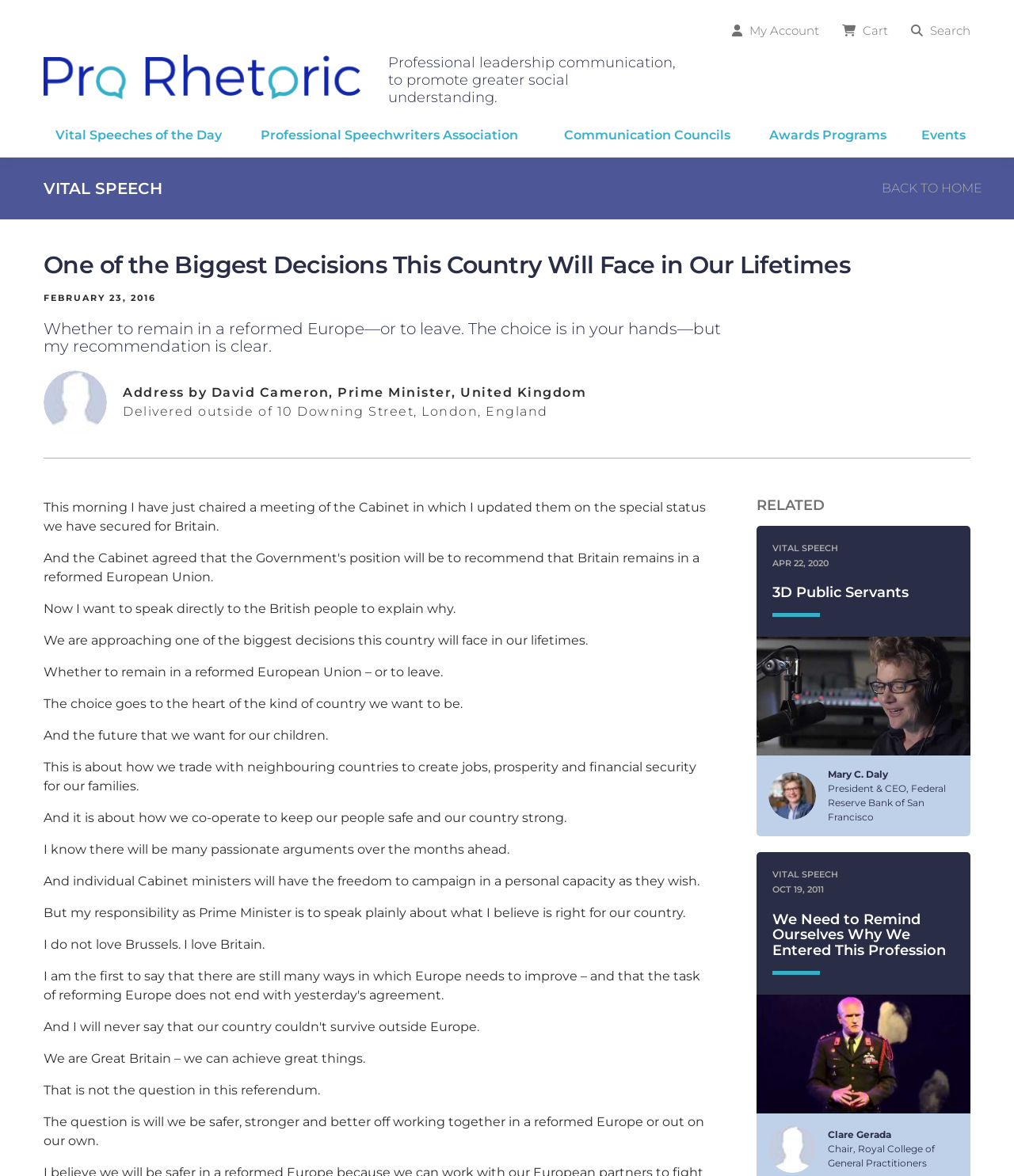Find the bounding box coordinates of the clickable area that will achieve the following instruction: "Click on My Account".

[0.722, 0.02, 0.808, 0.032]